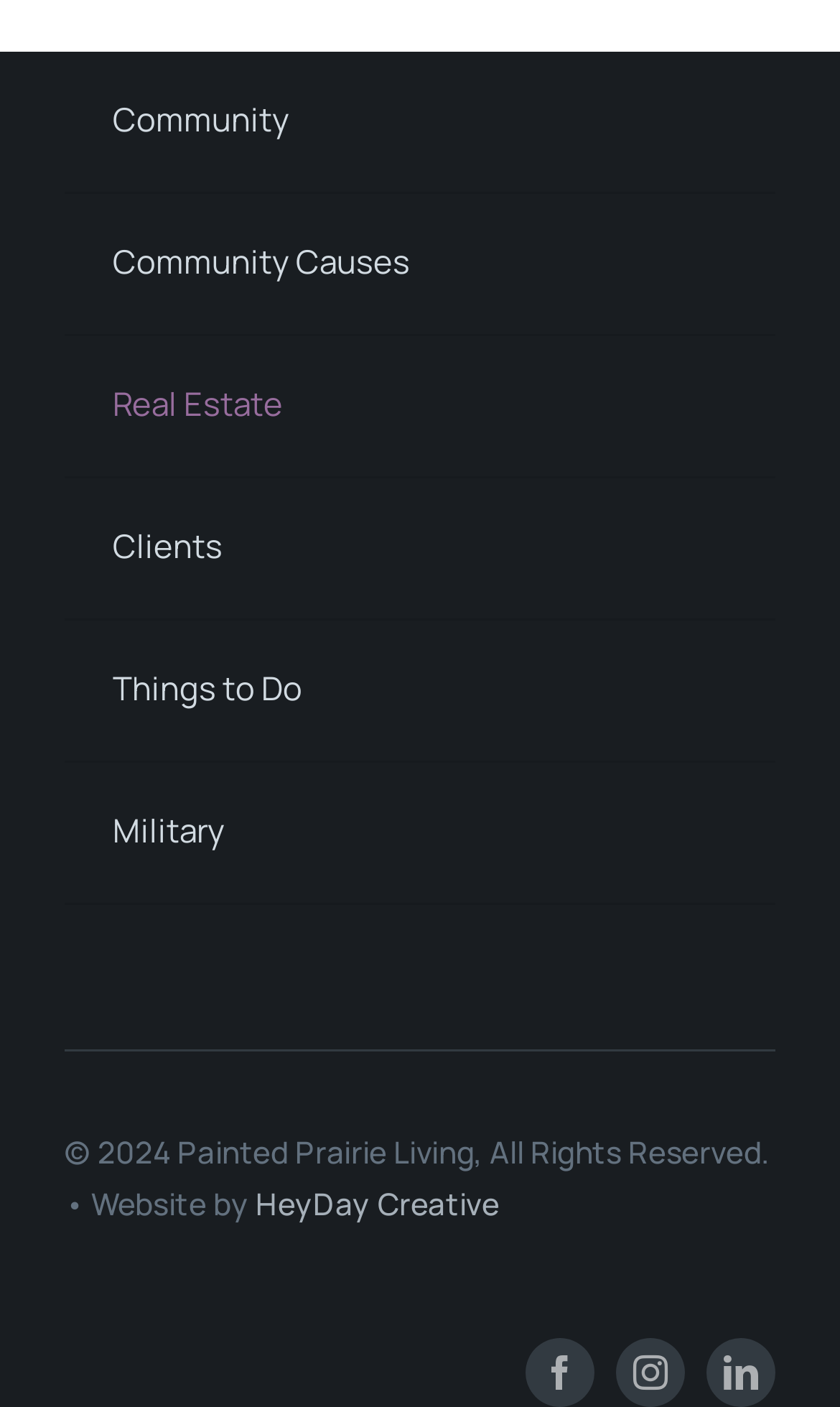Please identify the bounding box coordinates of the element that needs to be clicked to perform the following instruction: "Go to Employee Self Service".

None